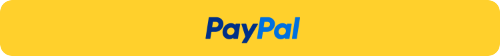Respond concisely with one word or phrase to the following query:
What color are the letters 'P' in the logo?

Vibrant blue